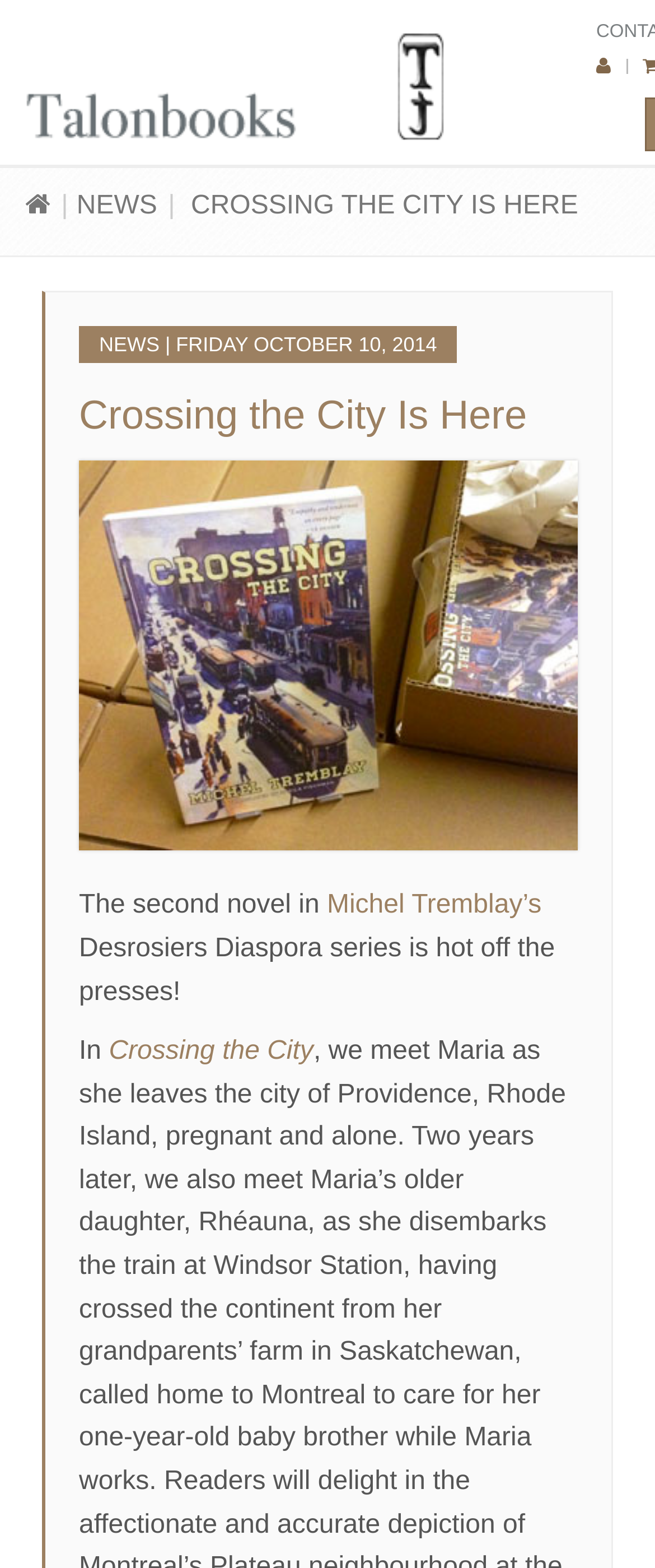Examine the image and give a thorough answer to the following question:
Who is the author of the novel?

I found the author of the novel by looking at the link element with the text 'Michel Tremblay’s' which is located at [0.499, 0.568, 0.827, 0.587]. This text is likely to be the author of the novel.